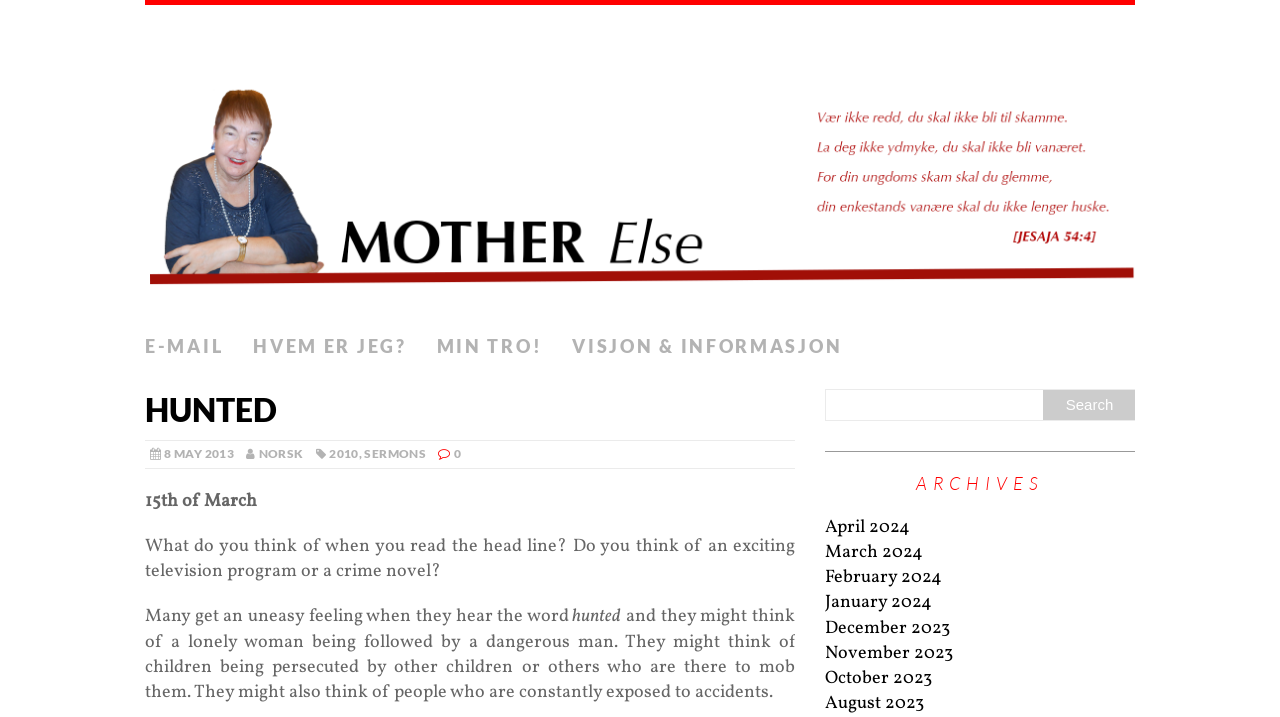Could you specify the bounding box coordinates for the clickable section to complete the following instruction: "Check email"?

[0.113, 0.453, 0.174, 0.514]